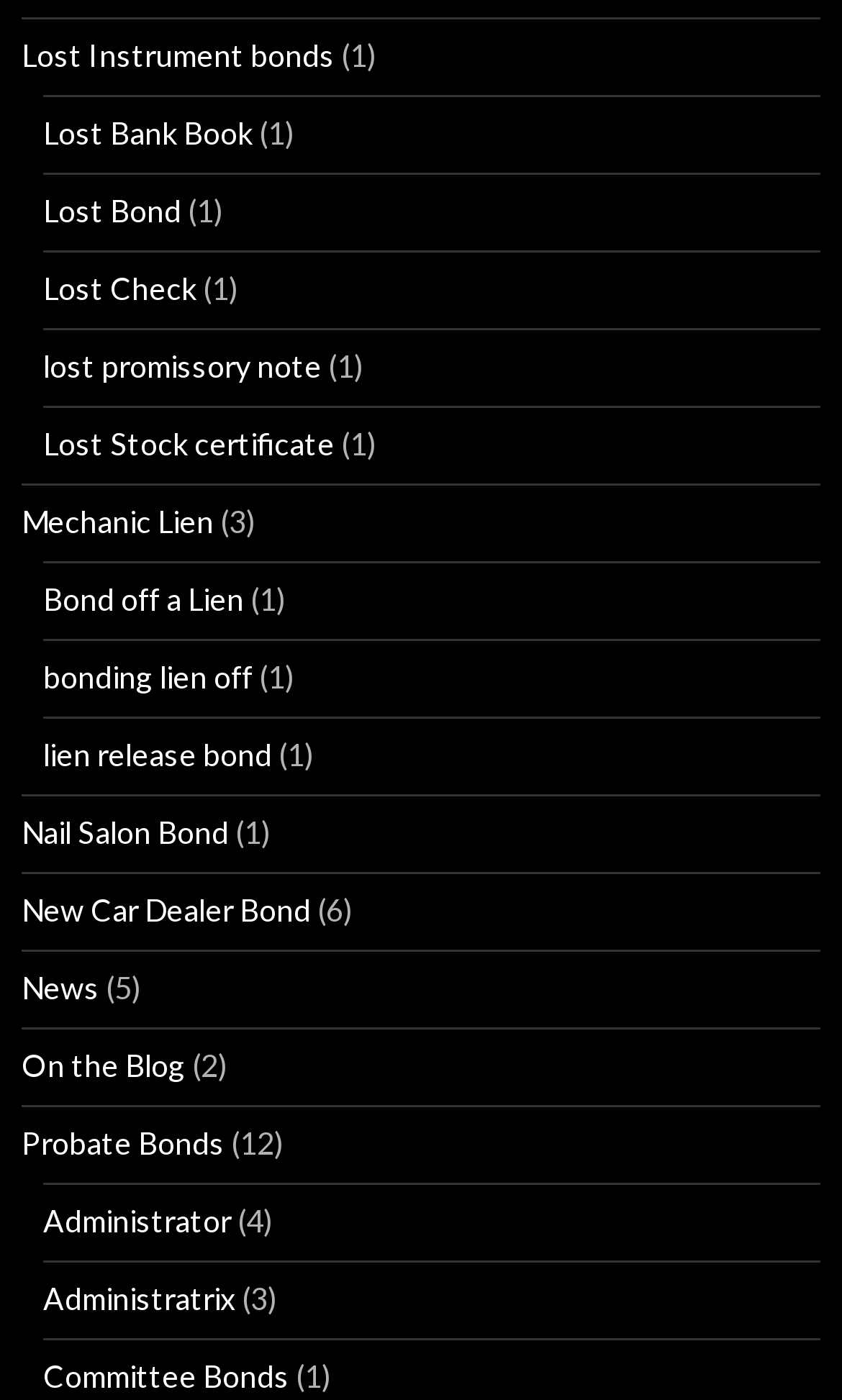Identify the bounding box coordinates of the section that should be clicked to achieve the task described: "Get information on mechanic lien".

[0.026, 0.359, 0.254, 0.385]